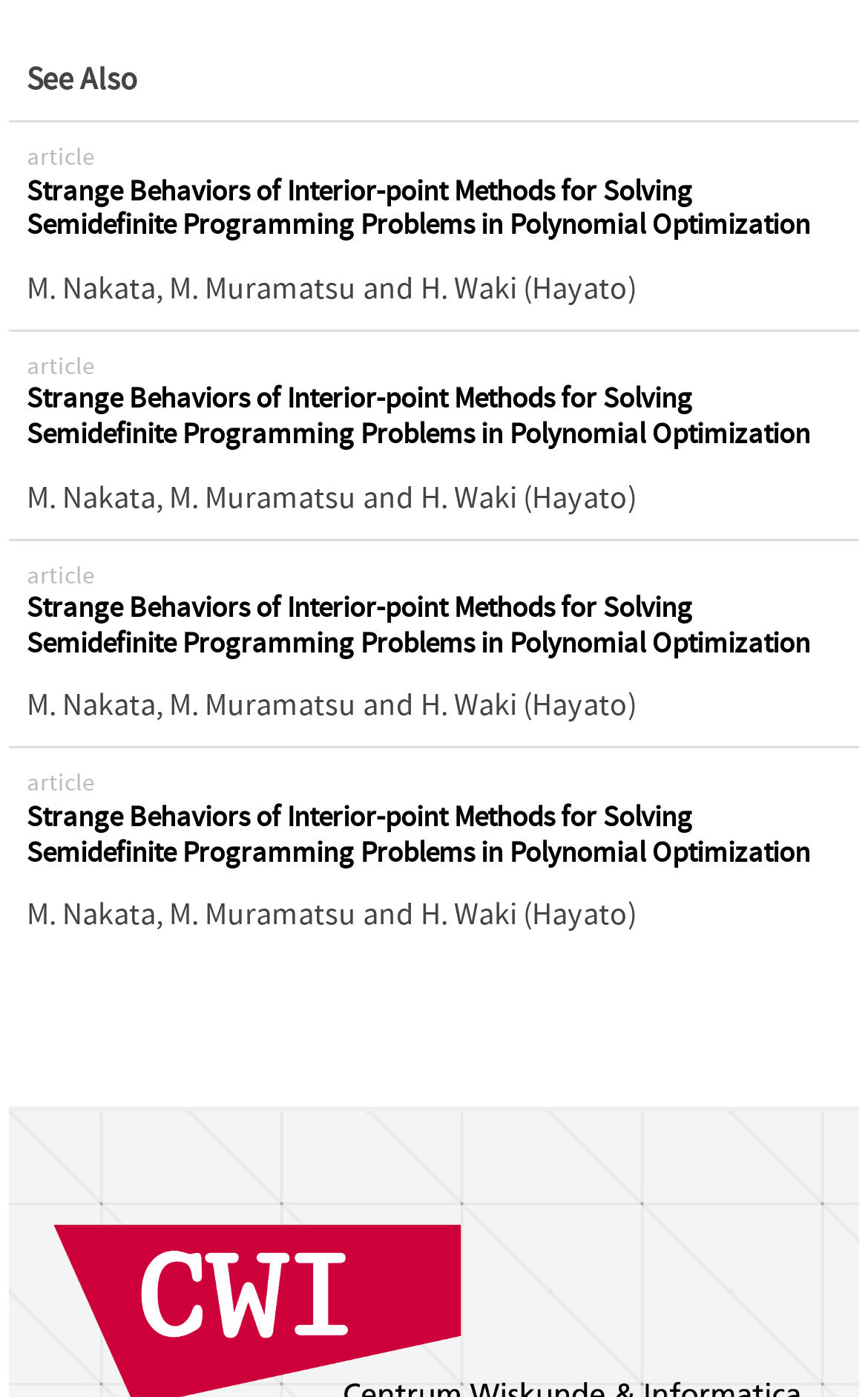What is the column header of the table?
Provide a well-explained and detailed answer to the question.

I looked at the table element and found the columnheader element with the text 'See Also'.